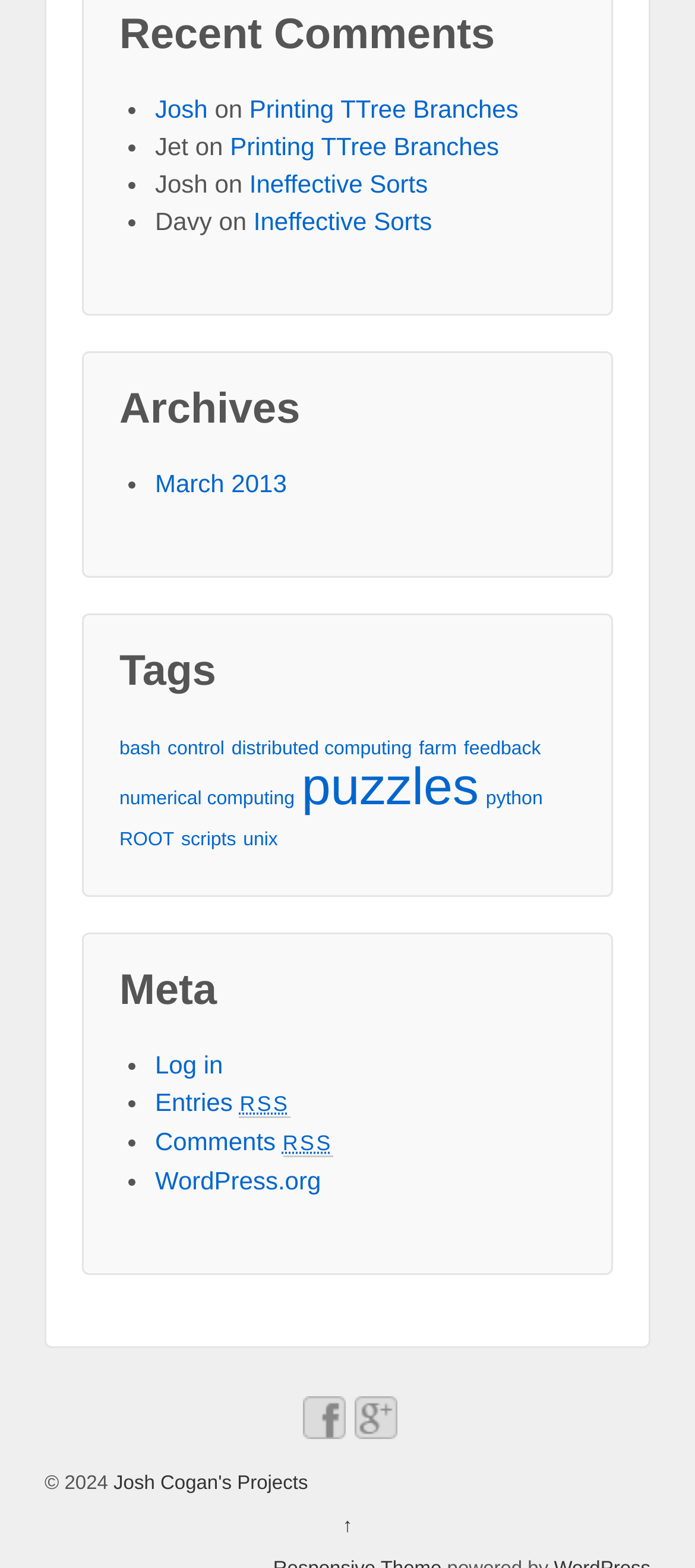What is the category of the link 'distributed computing'?
Answer the question with as much detail as you can, using the image as a reference.

The category of the link is obtained by looking at the heading element with the text 'Tags' above the link 'distributed computing'.